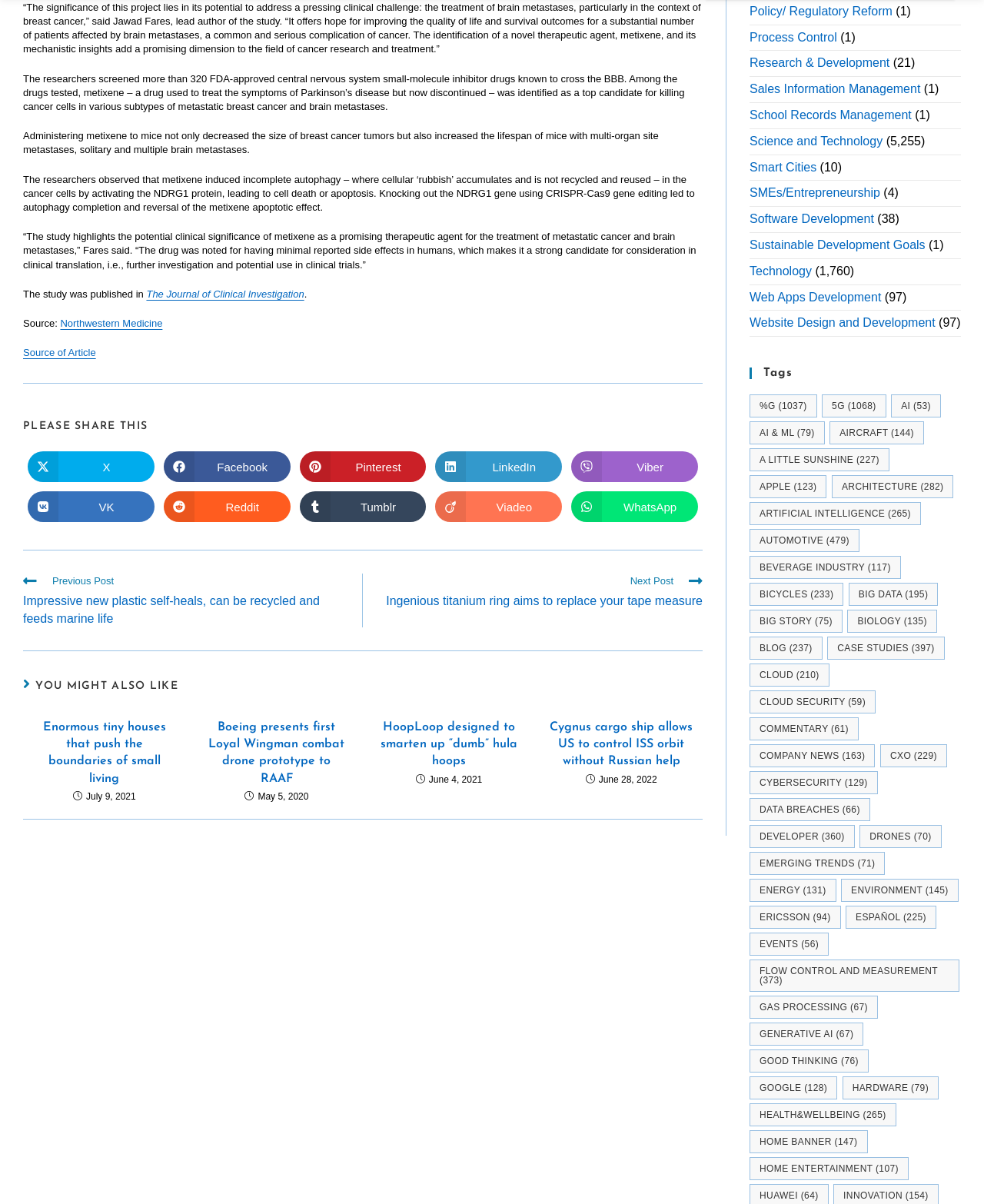Respond concisely with one word or phrase to the following query:
What is the significance of the project mentioned in the article?

treating brain metastases